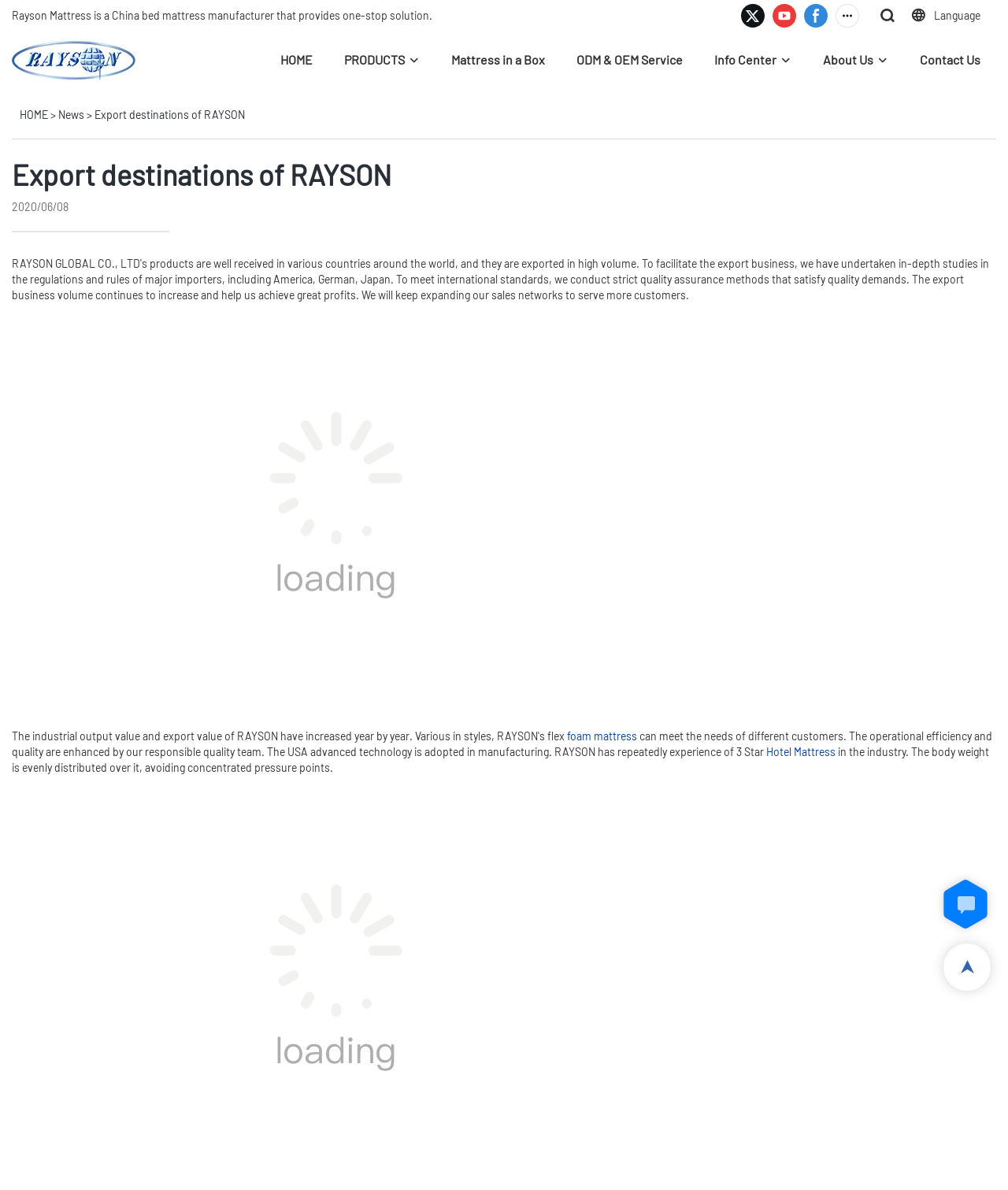Point out the bounding box coordinates of the section to click in order to follow this instruction: "Click on the Twitter link".

[0.731, 0.0, 0.762, 0.026]